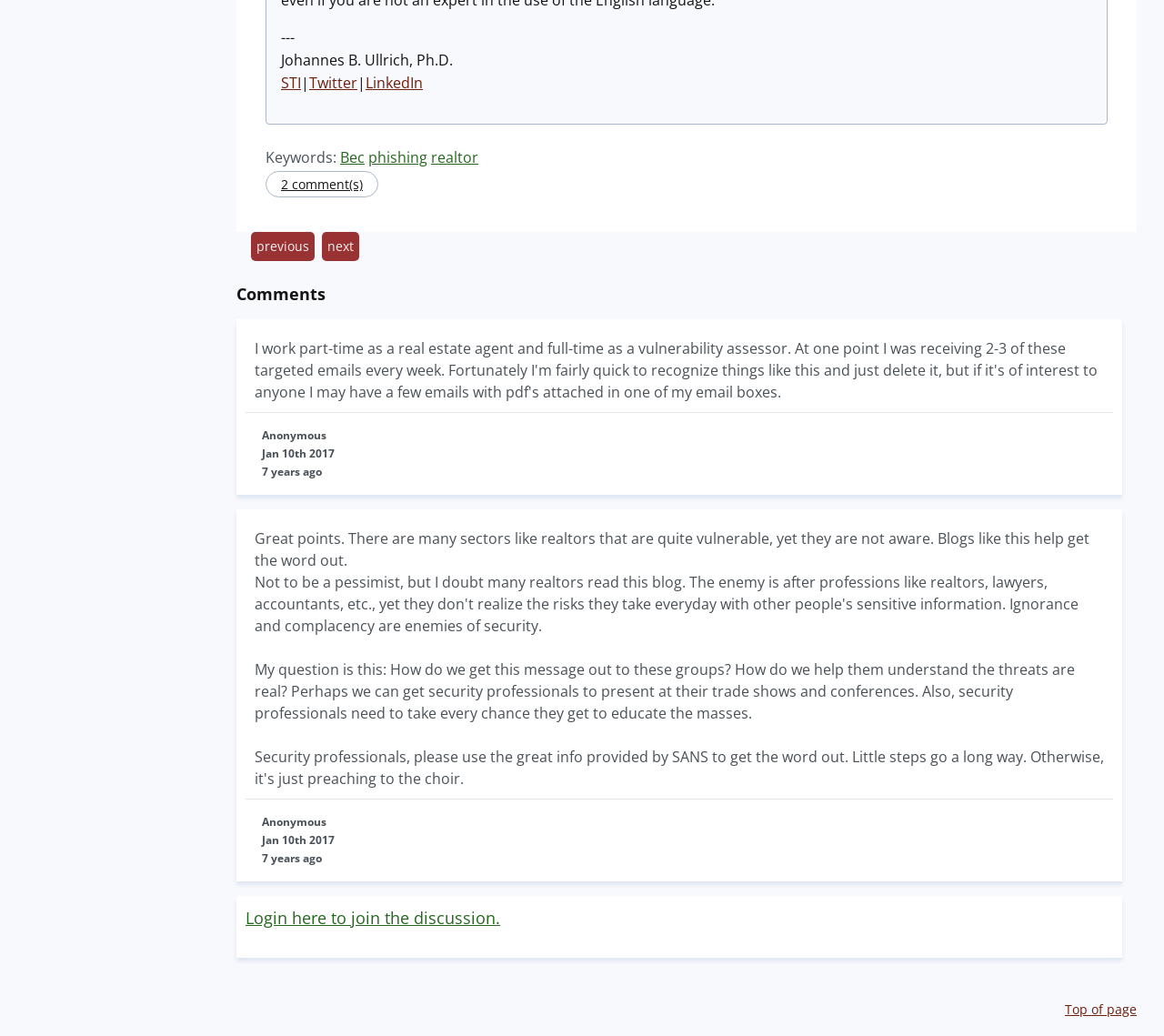Please determine the bounding box coordinates for the element that should be clicked to follow these instructions: "Read the comments".

[0.203, 0.273, 0.977, 0.294]